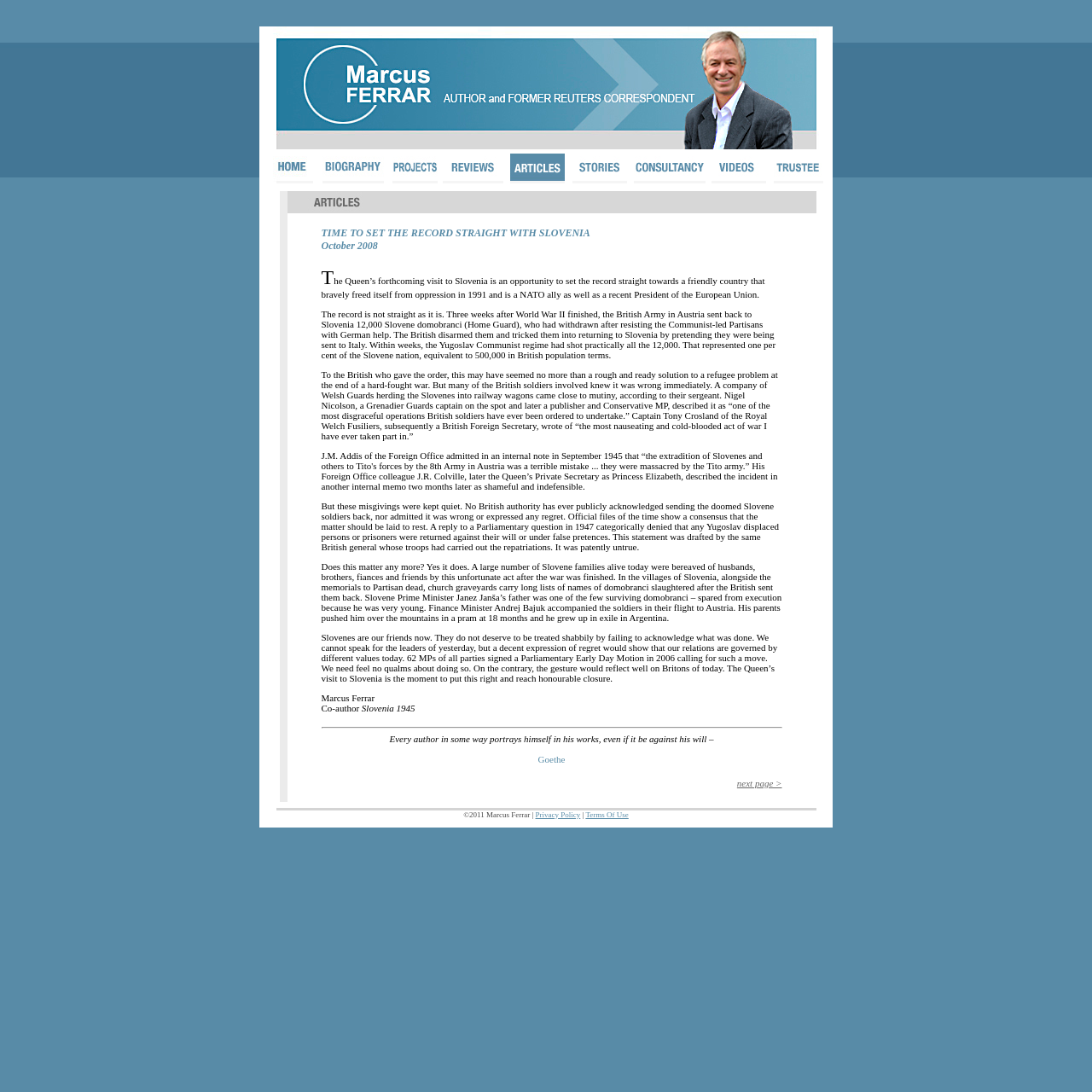Please provide a one-word or short phrase answer to the question:
What is the author's profession?

Communication consultant